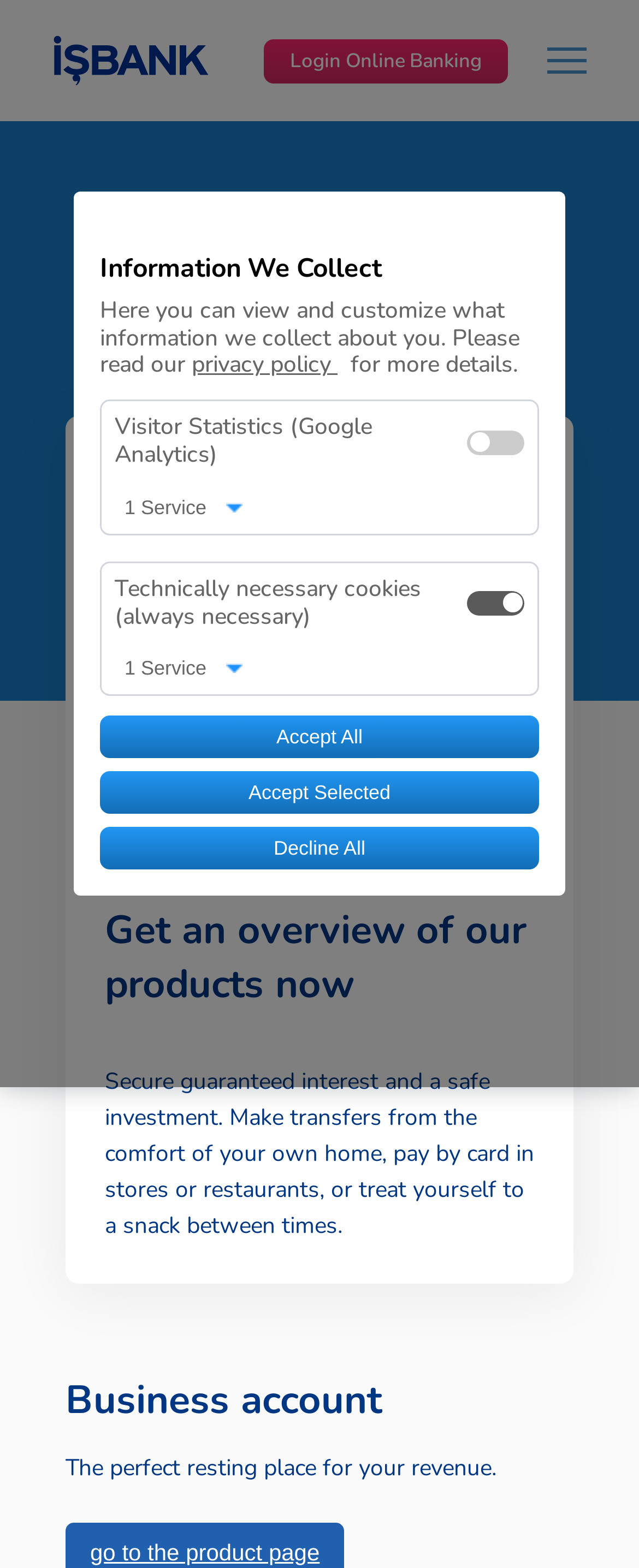Please determine the bounding box coordinates for the element with the description: "Login Online Banking".

[0.413, 0.025, 0.795, 0.053]